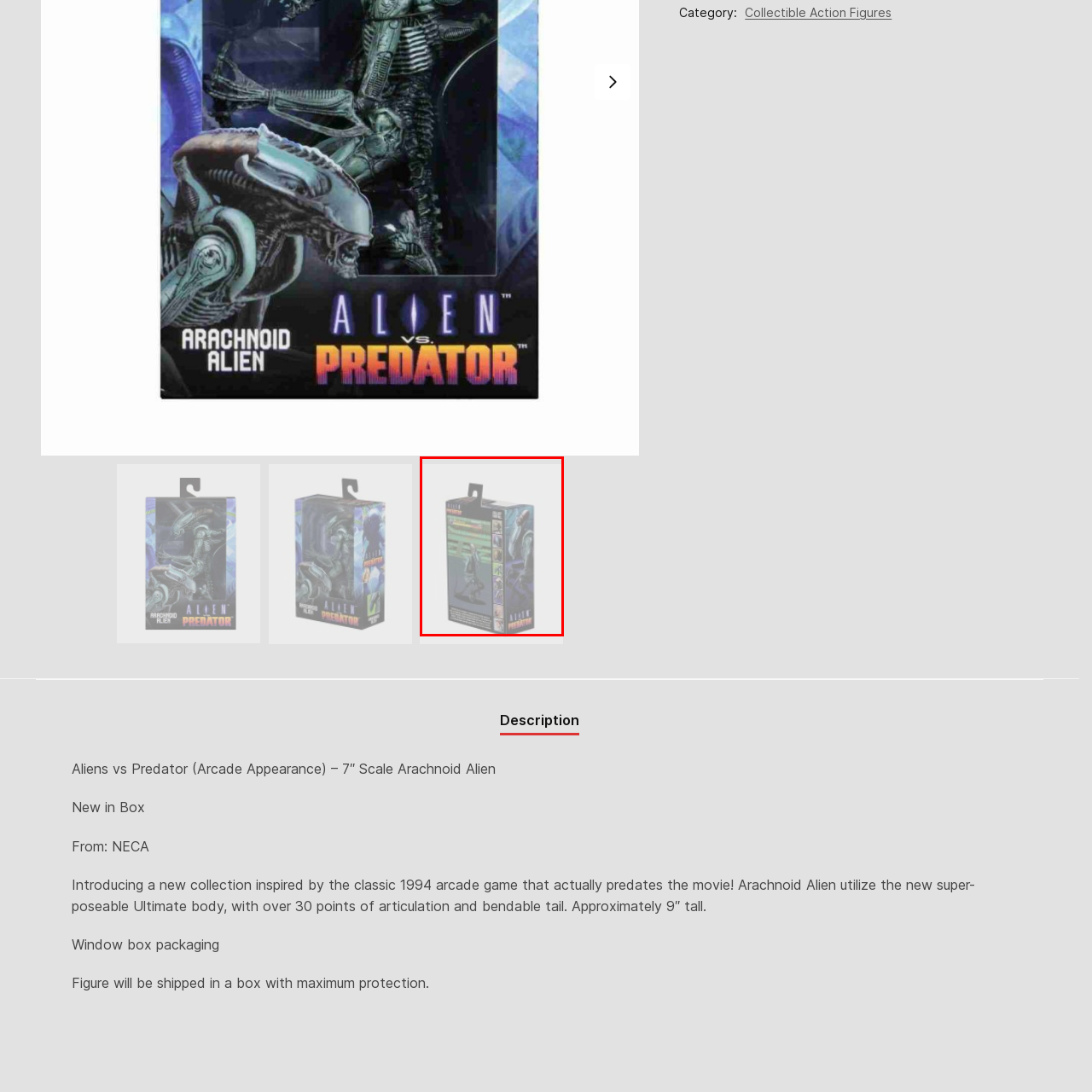Please provide a comprehensive description of the image highlighted by the red bounding box.

The image showcases the back packaging of the "Aliens vs Predator (Arcade Appearance) – 7″ Scale Arachnoid Alien" figure from NECA. The design features vibrant graphics inspired by the classic 1994 arcade game, highlighting the figure's details and poseability. The box includes a depiction of the Arachnoid Alien in an action pose, emphasizing its over 30 points of articulation and bendable tail. Accompanying images on the sides present various poses of the figure and additional characters from the series, enhancing its collector's appeal. The packaging is designed for maximum protection during shipping, ensuring the figure arrives in pristine condition.